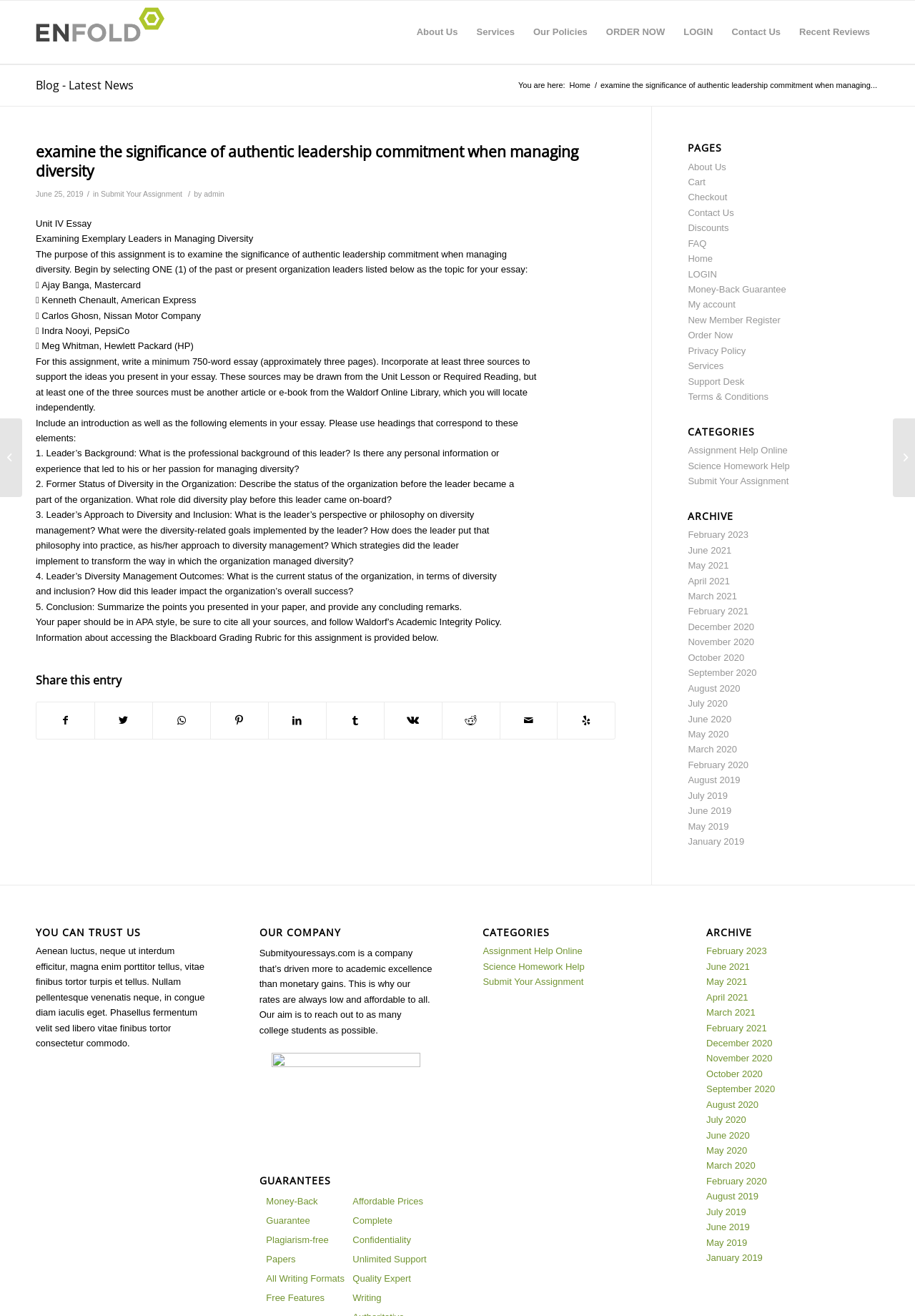What is the minimum word count for the essay?
Can you provide an in-depth and detailed response to the question?

The essay should be a minimum of 750 words, approximately three pages, as specified in the assignment instructions.